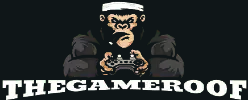What is the color of the text 'THEGAMEROOF'?
Please give a detailed answer to the question using the information shown in the image.

The caption states that the name 'THEGAMEROOF' is presented in large, white letters, which contrasts against a dark background, creating a dynamic and eye-catching visual.